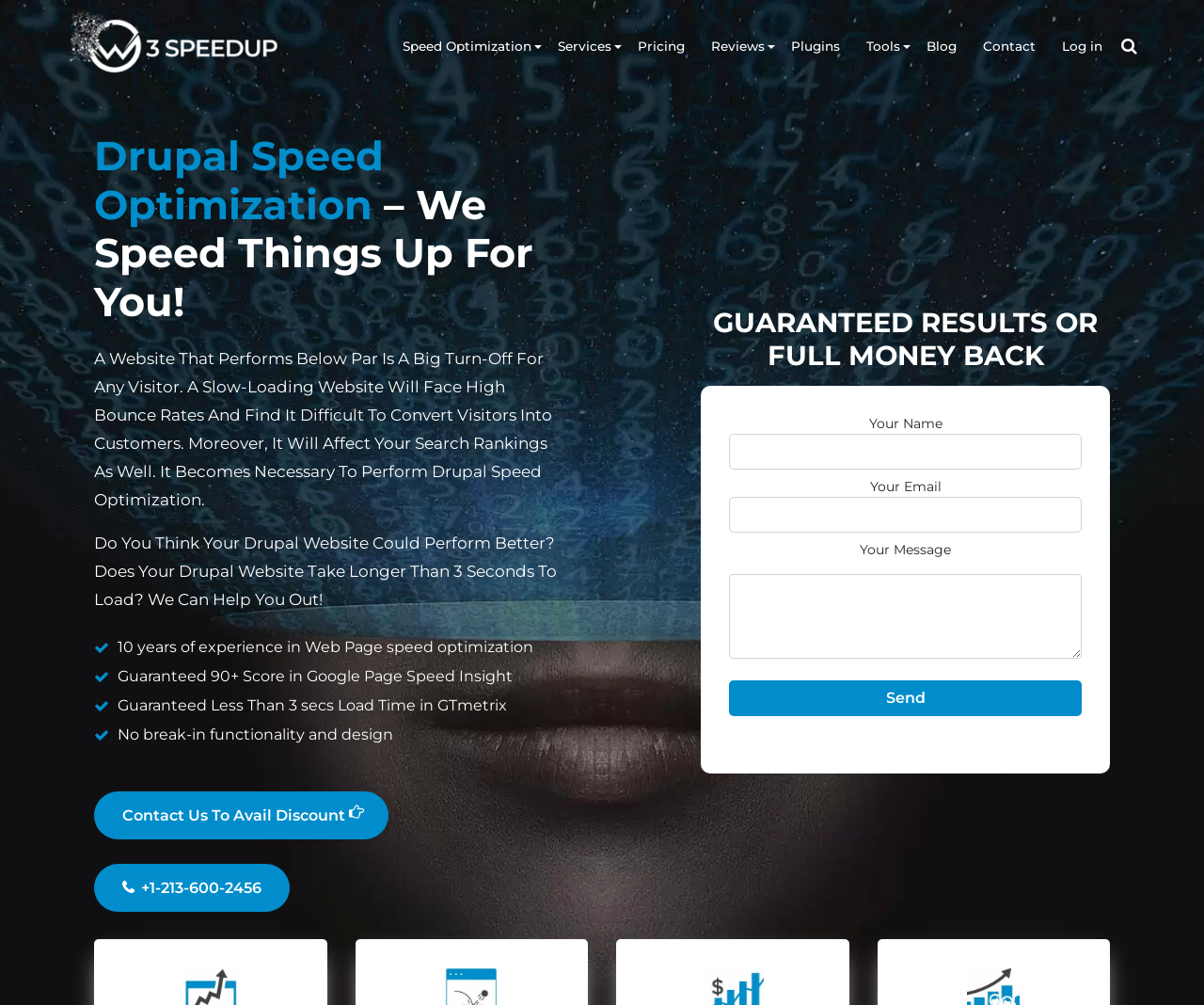What is the minimum guaranteed score in Google Page Speed Insight?
Please give a detailed and elaborate explanation in response to the question.

The webpage guarantees a score of 90+ in Google Page Speed Insight, as mentioned in the static text 'Guaranteed 90+ Score in Google Page Speed Insight'.